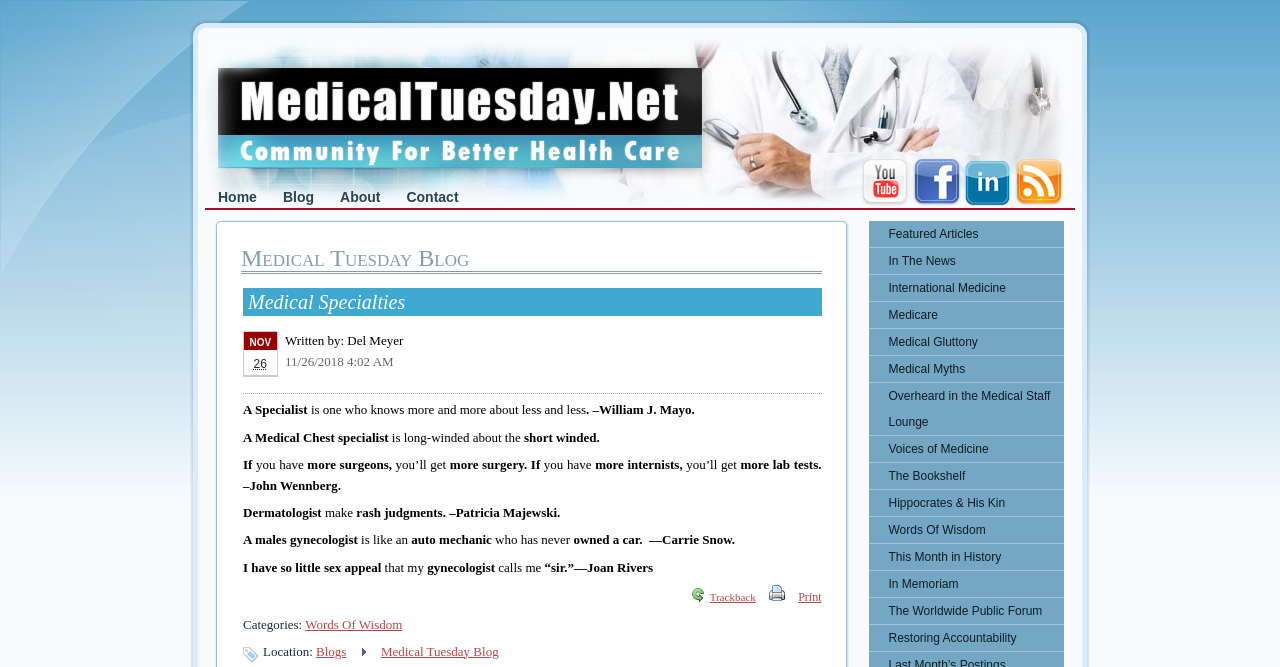Use a single word or phrase to answer the question: What is the name of the blog?

Medical Tuesday Blog